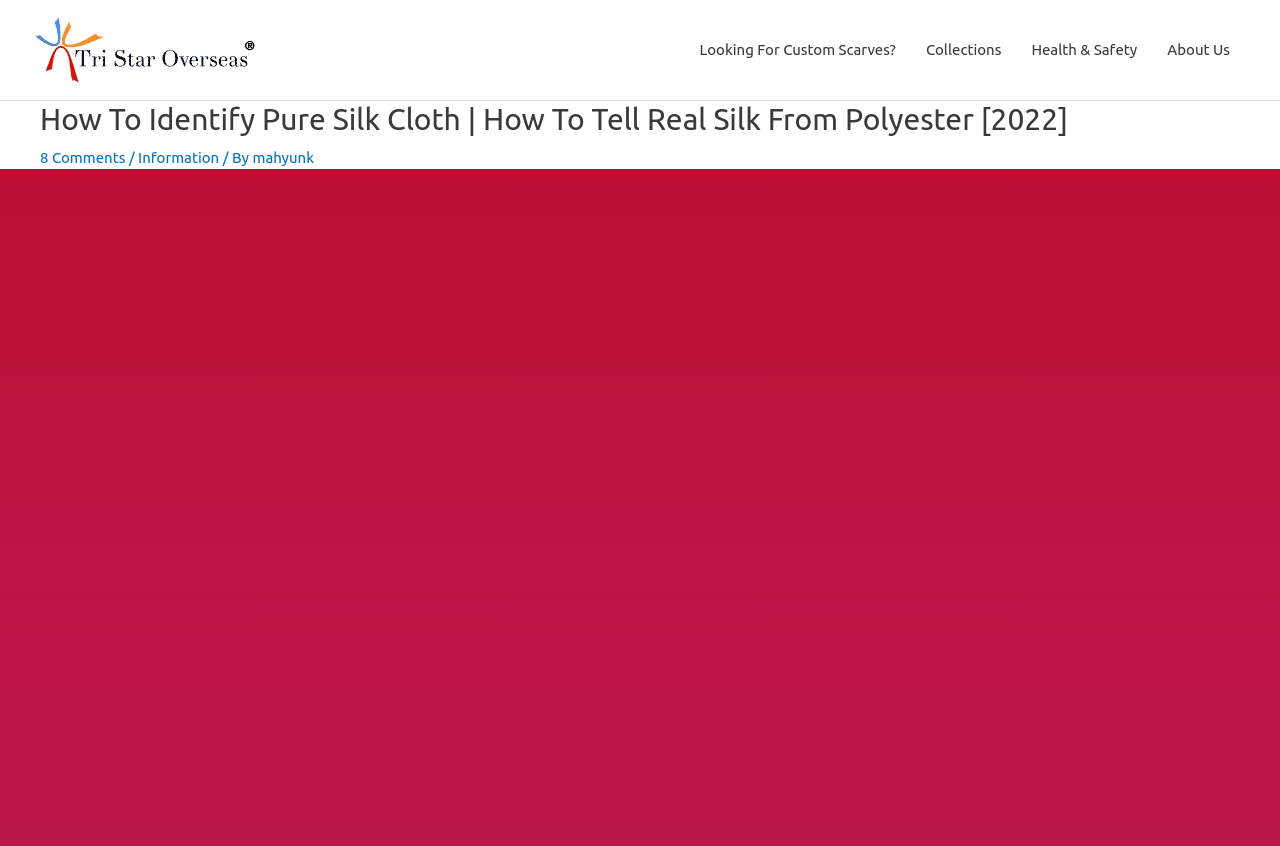Refer to the image and answer the question with as much detail as possible: What is the logo of the website?

The logo of the website is located at the top left corner of the webpage, and it is an image with the text 'Tri Star Overseas'.